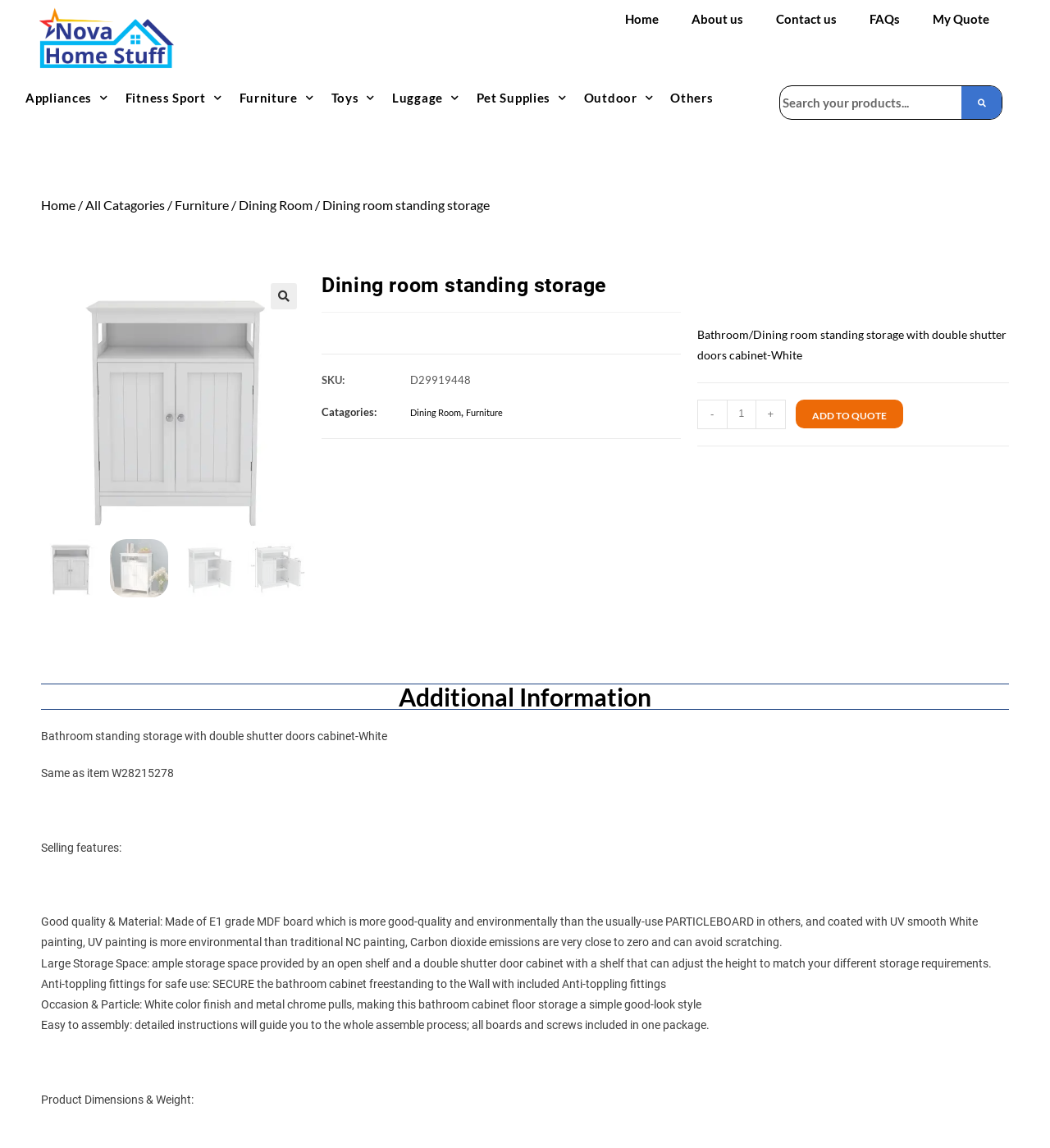Please find the bounding box coordinates of the clickable region needed to complete the following instruction: "Learn about RT's history". The bounding box coordinates must consist of four float numbers between 0 and 1, i.e., [left, top, right, bottom].

None